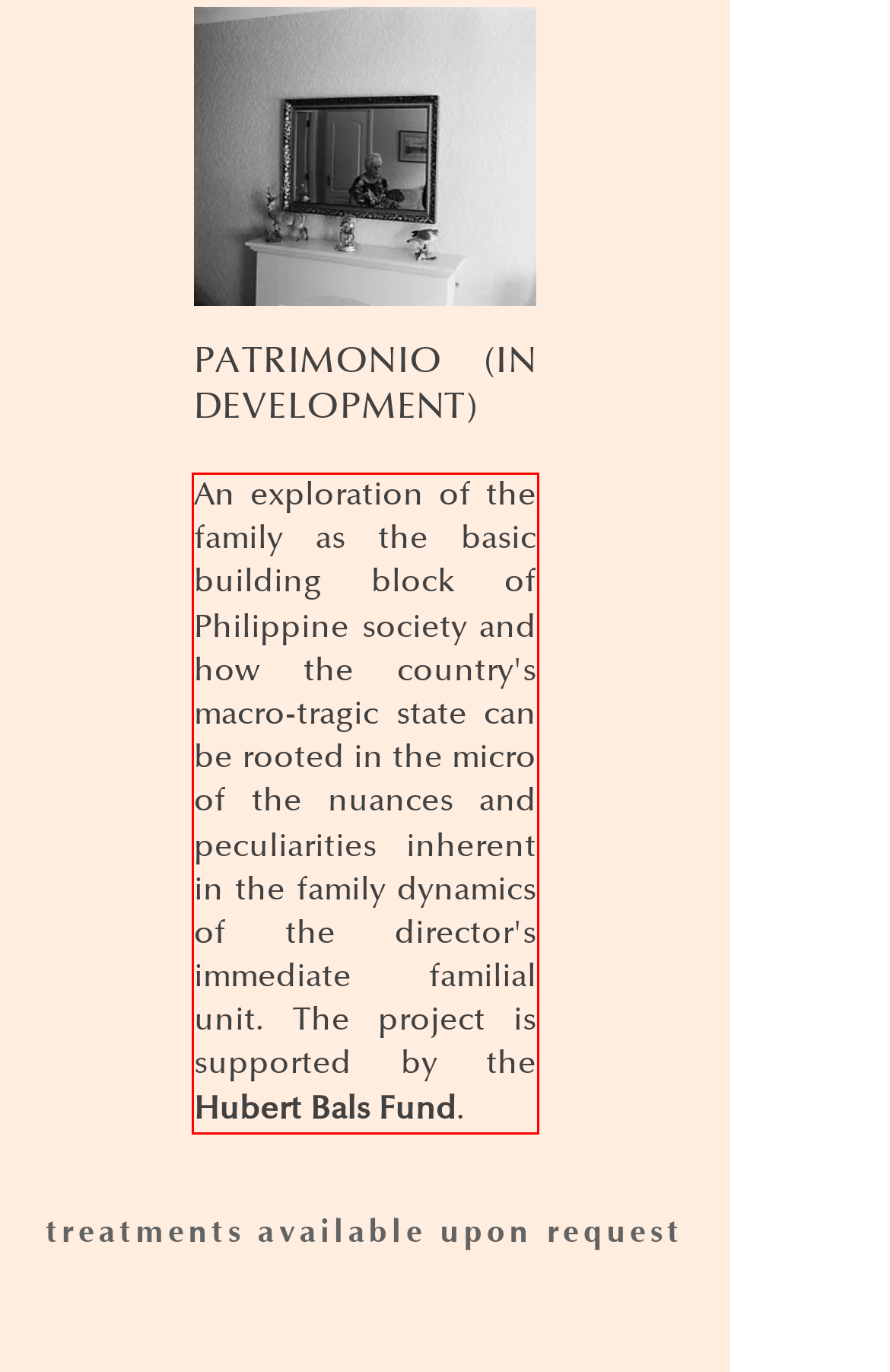Look at the screenshot of the webpage, locate the red rectangle bounding box, and generate the text content that it contains.

An exploration of the family as the basic building block of Philippine society and how the country's macro-tragic state can be rooted in the micro of the nuances and peculiarities inherent in the family dynamics of the director's immediate familial unit. The project is supported by the Hubert Bals Fund.